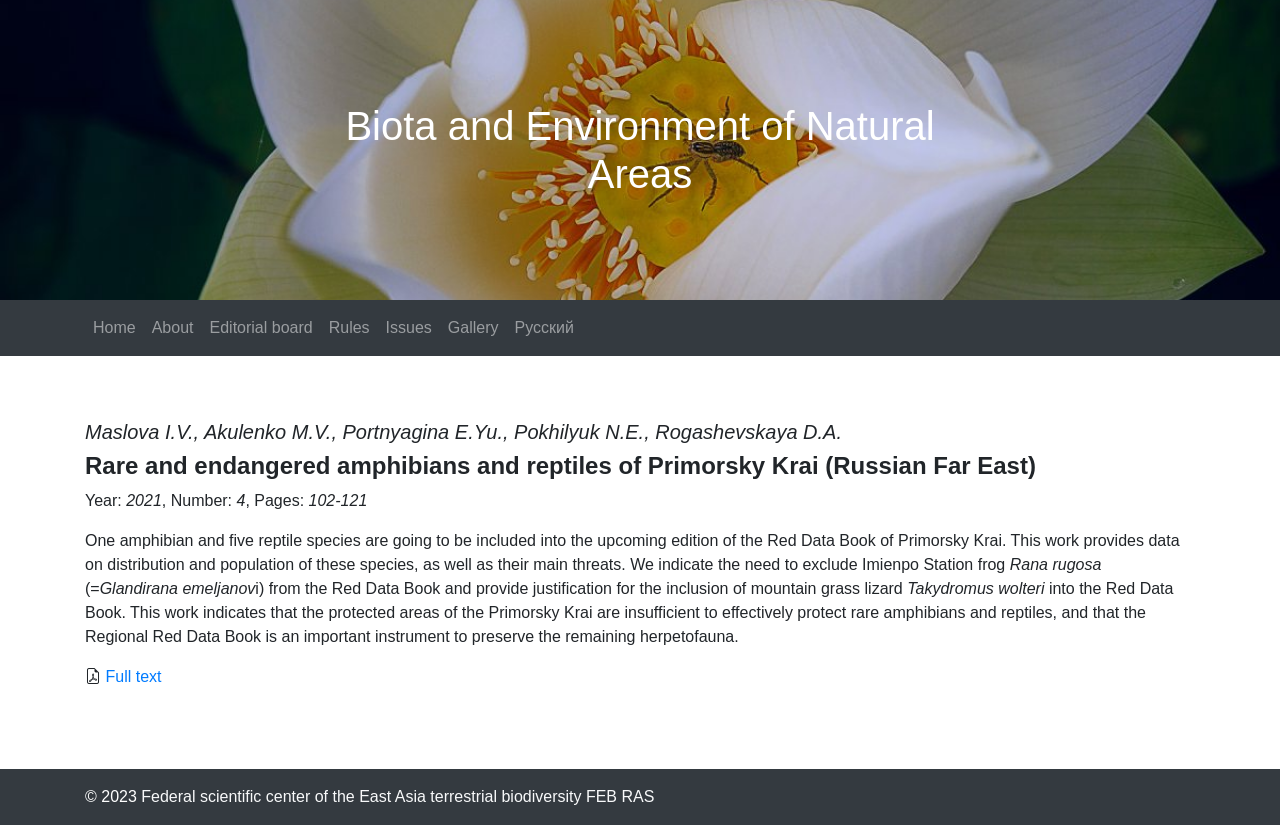Can you pinpoint the bounding box coordinates for the clickable element required for this instruction: "Visit Federal scientific center of the East Asia terrestrial biodiversity FEB RAS"? The coordinates should be four float numbers between 0 and 1, i.e., [left, top, right, bottom].

[0.11, 0.951, 0.511, 0.972]